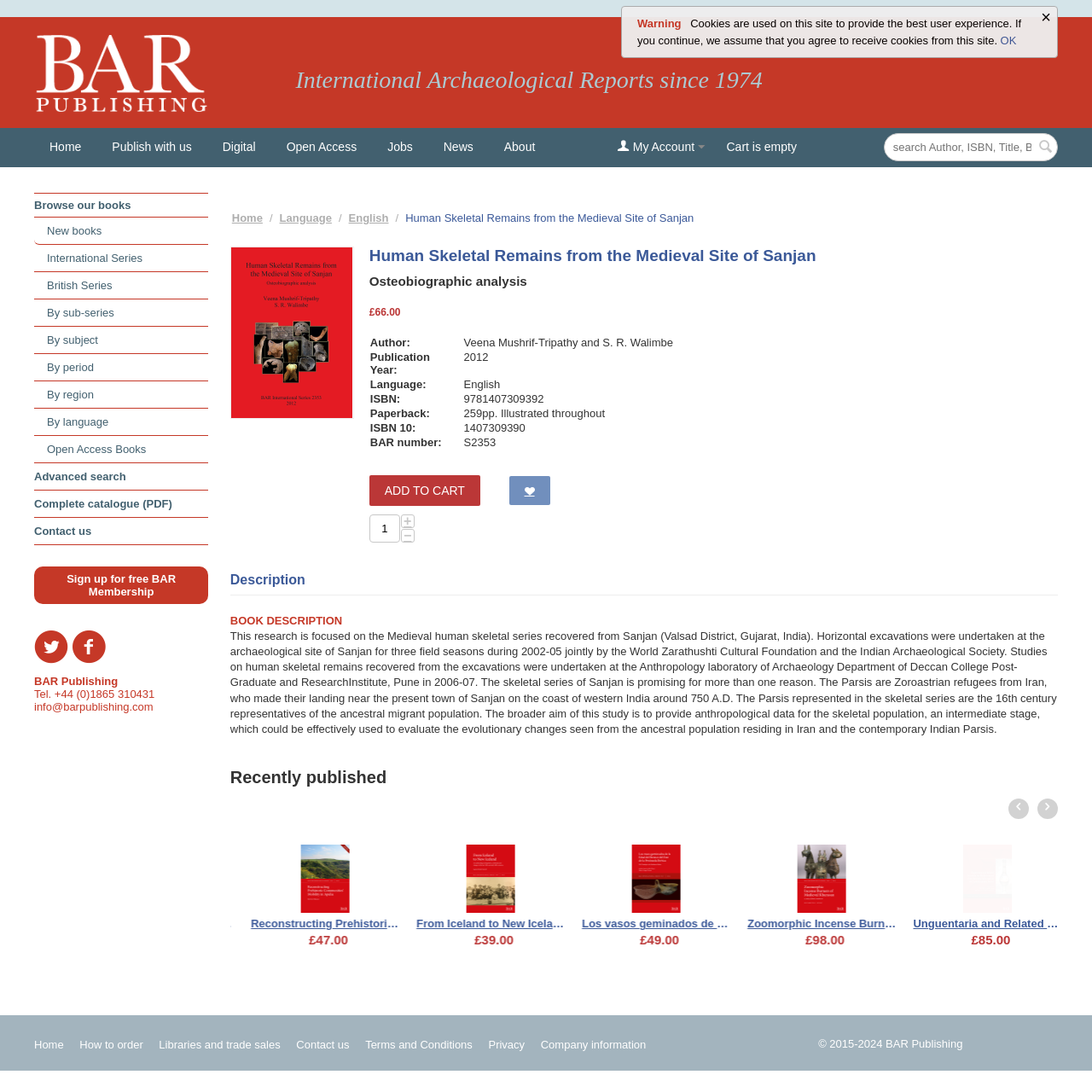Please identify the bounding box coordinates of the clickable element to fulfill the following instruction: "Search for a book". The coordinates should be four float numbers between 0 and 1, i.e., [left, top, right, bottom].

[0.809, 0.122, 0.969, 0.147]